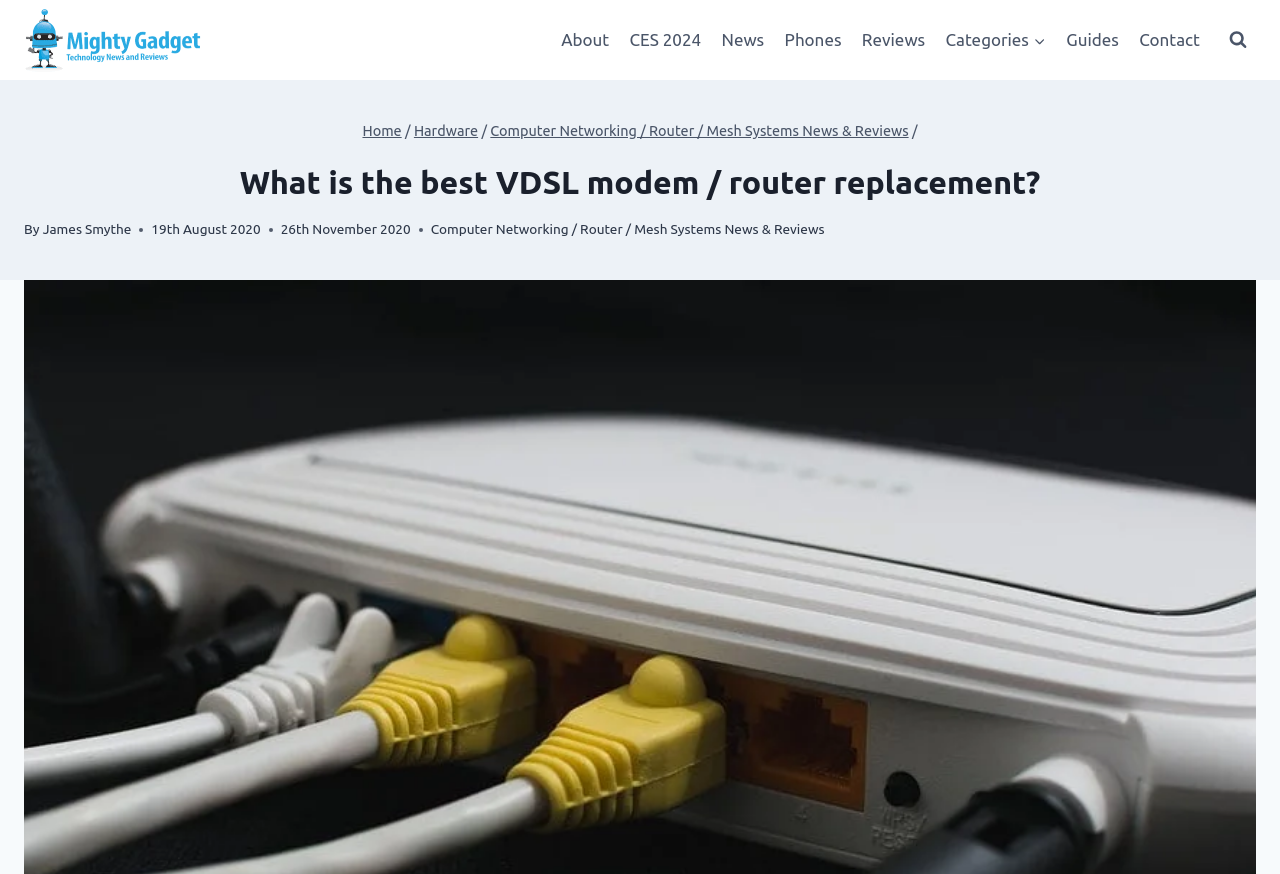What is the name of the blog?
Answer the question with a single word or phrase derived from the image.

Mighty Gadget Blog